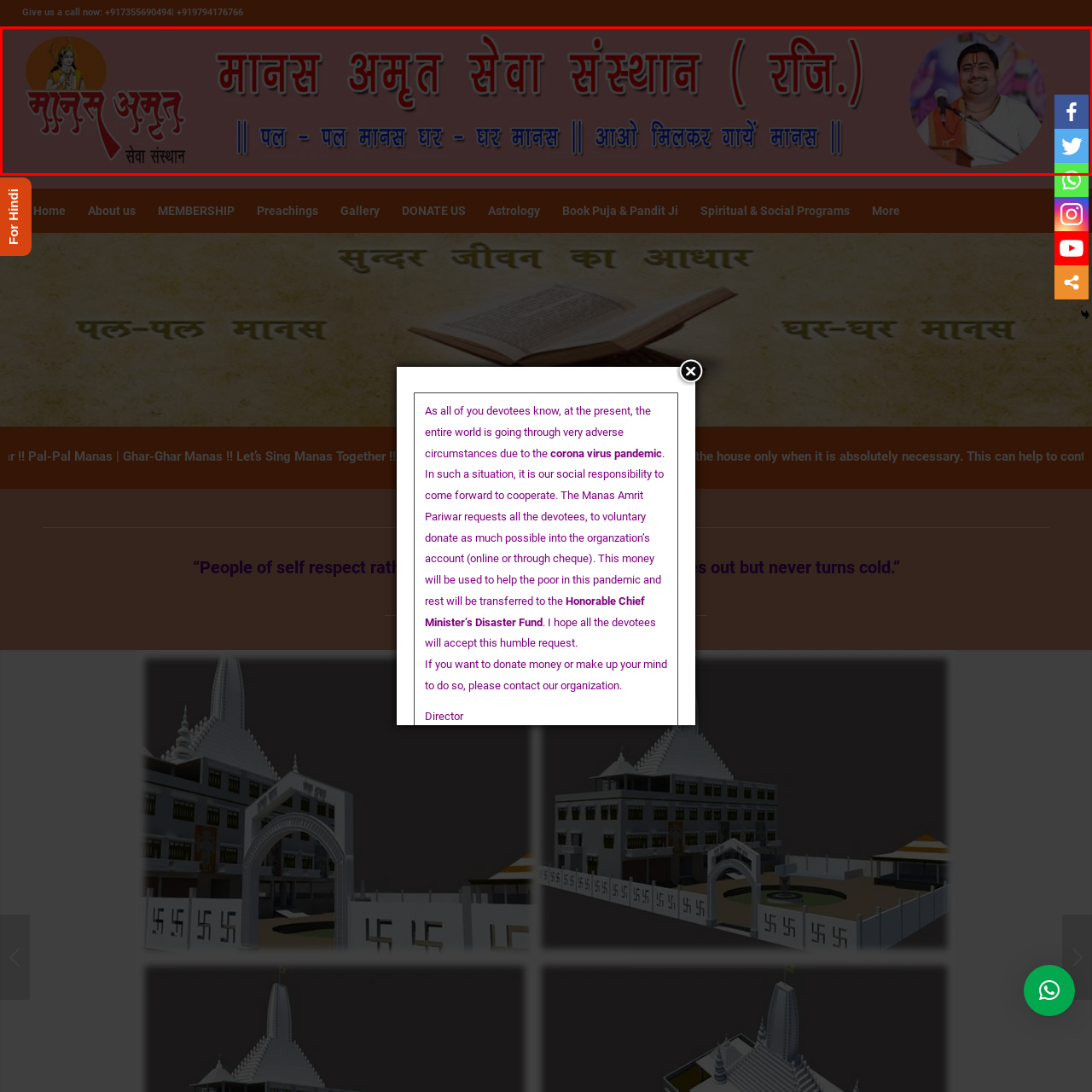Craft a detailed explanation of the image surrounded by the red outline.

This image features a banner for the "Manas Amrit Sewa Sansthan," an organization involved in social service. The design prominently displays the organization's name in bold, stylized Hindi text, complemented by a traditional emblem featuring a figure reminiscent of a deity. Surrounding the text are warm hues, likely intended to evoke a sense of community and spirituality. On the right side, there is a circular portrait of a smiling individual, possibly a key figure or leader associated with the organization. 

Additionally, social media icons for platforms like Facebook, Twitter, WhatsApp, Instagram, and YouTube suggest ways for the audience to connect with or follow the organization’s activities online, highlighting their commitment to outreach and engagement in the digital space. The tagline underneath encourages a collective effort, reinforcing the notion of community involvement and divine service.